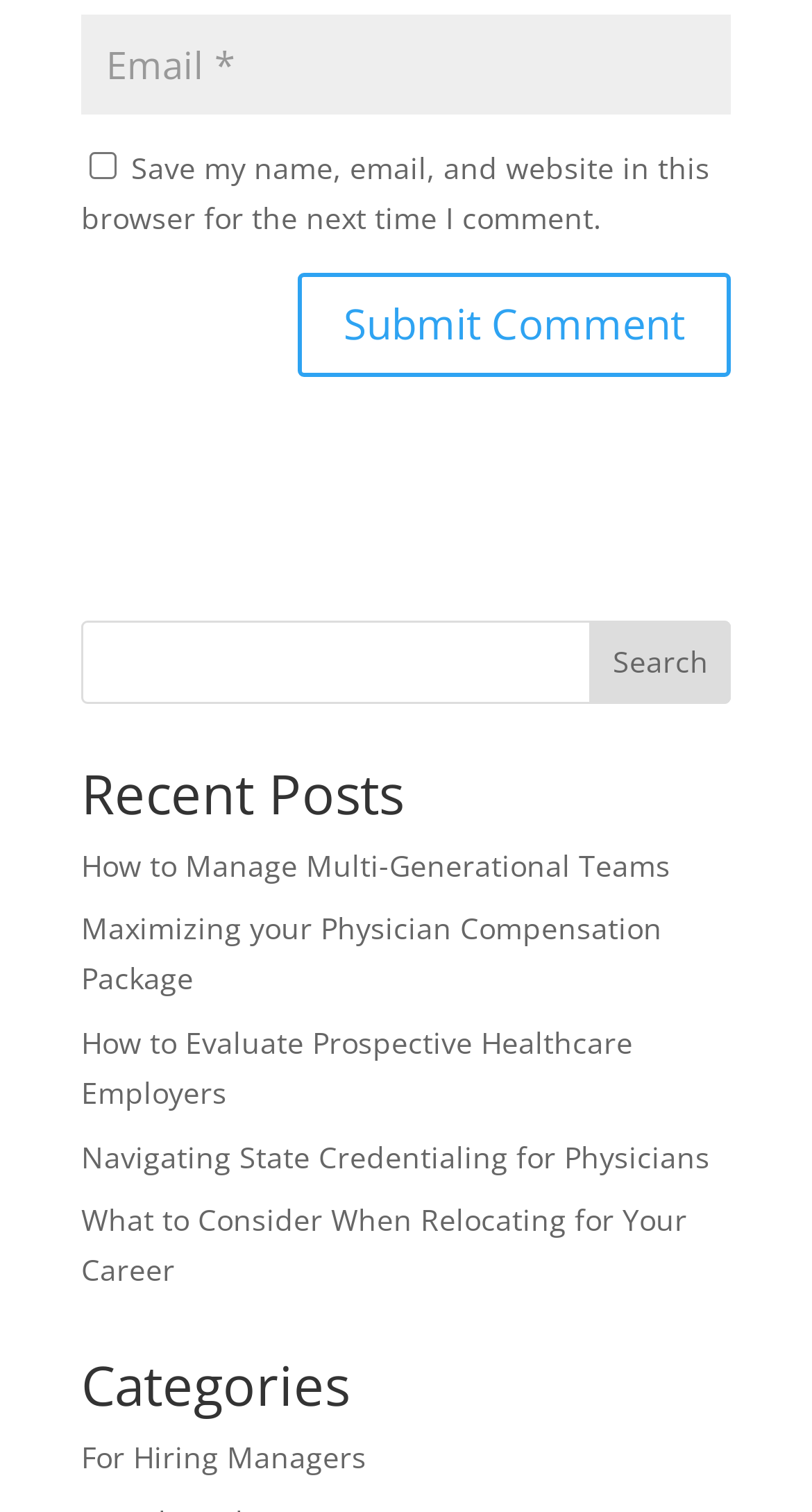Pinpoint the bounding box coordinates of the clickable element to carry out the following instruction: "Read the recent post about managing multi-generational teams."

[0.1, 0.559, 0.826, 0.585]